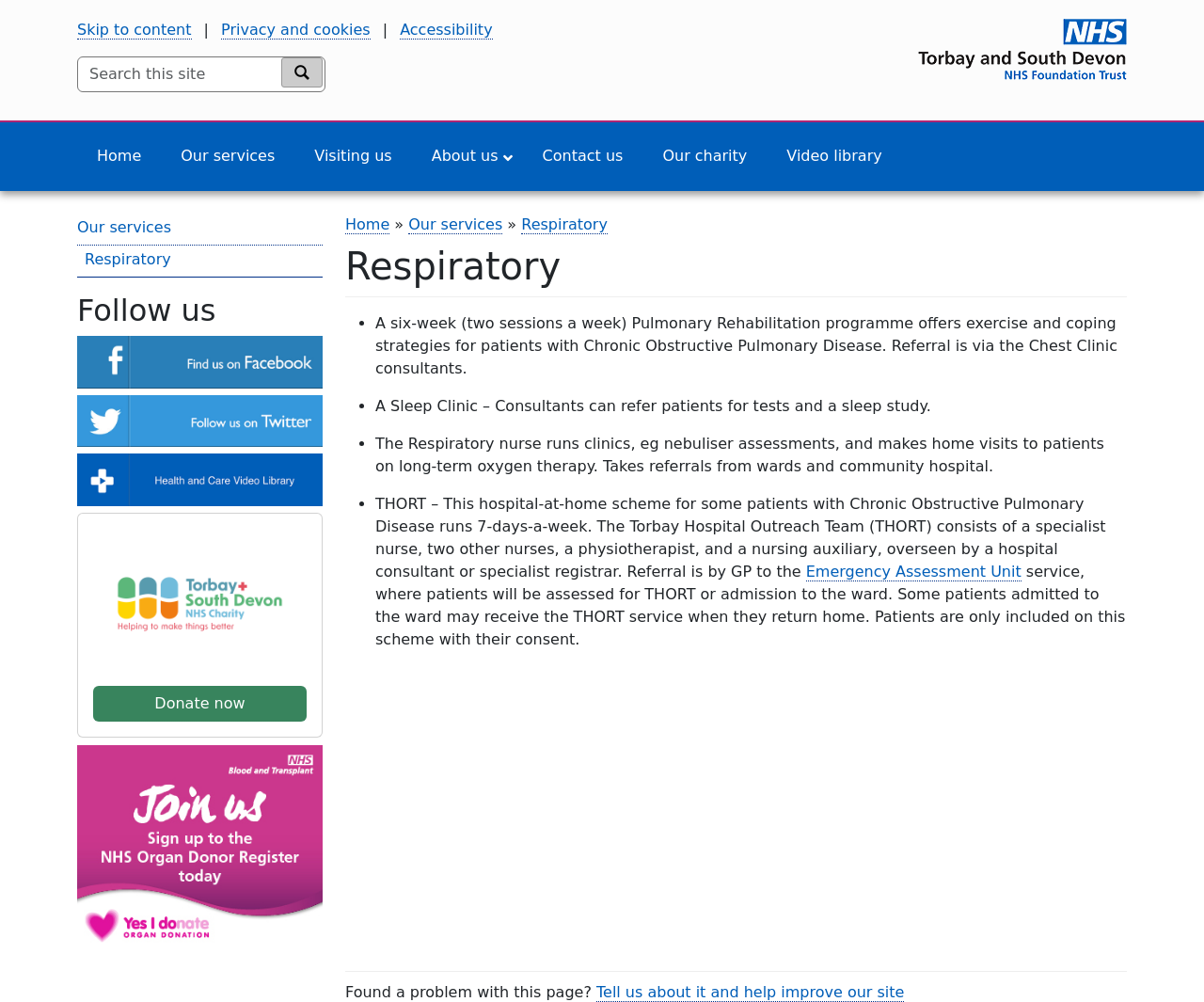Determine the bounding box coordinates of the target area to click to execute the following instruction: "Click the 'Facebook' link."

None